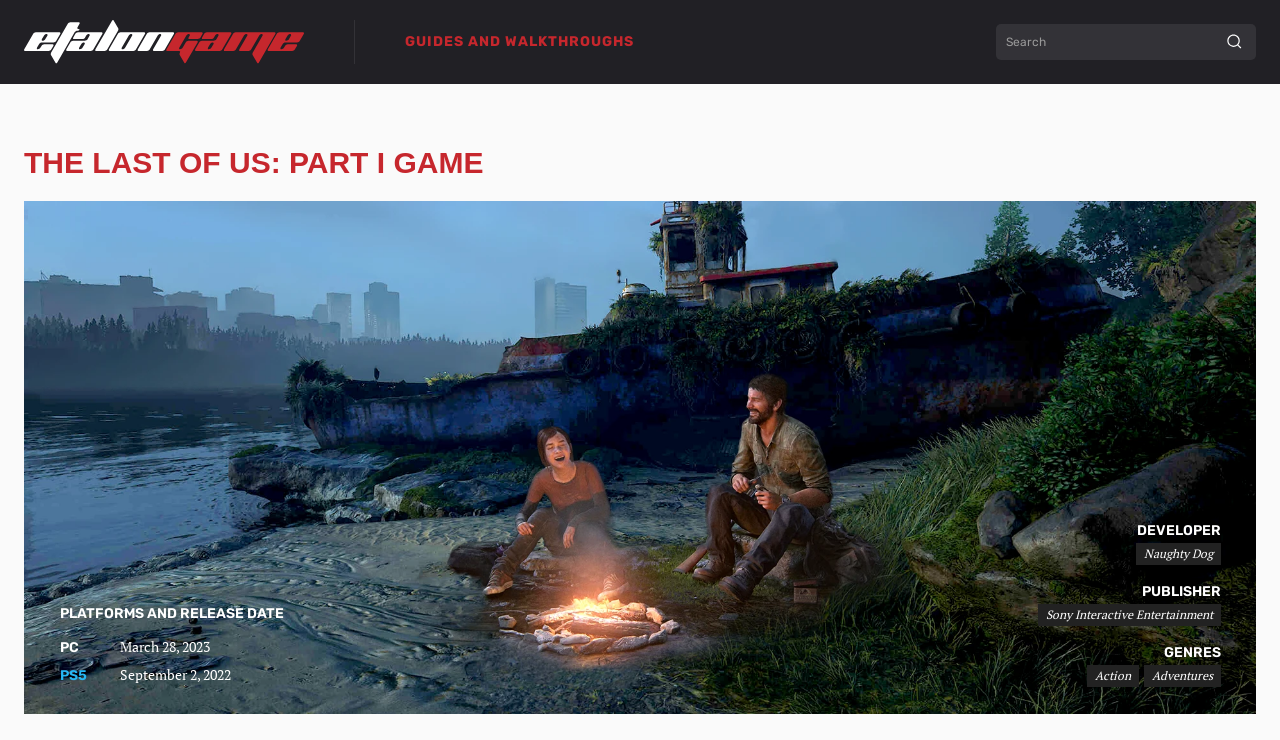Summarize the webpage in an elaborate manner.

The webpage is about The Last of Us: Part I game guides. At the top left, there is a link with an accompanying image. Below it, there is a heading "THE LAST OF US: PART I GAME" with a large image taking up most of the width of the page.

On the top right, there is a search bar with a textbox and a search button, accompanied by a small image. Above the search bar, there is a link "GUIDES AND WALKTHROUGHS".

In the middle of the page, there are several sections with headings. The first section is "PLATFORMS AND RELEASE DATE", which lists the platforms PC and PS5, along with their release dates. Below it, there are sections for "DEVELOPER", "PUBLISHER", and "GENRES", each with a link to the corresponding information.

The developer is listed as Naughty Dog, the publisher is Sony Interactive Entertainment, and the genres are Action and Adventures. These sections are positioned towards the bottom right of the page.